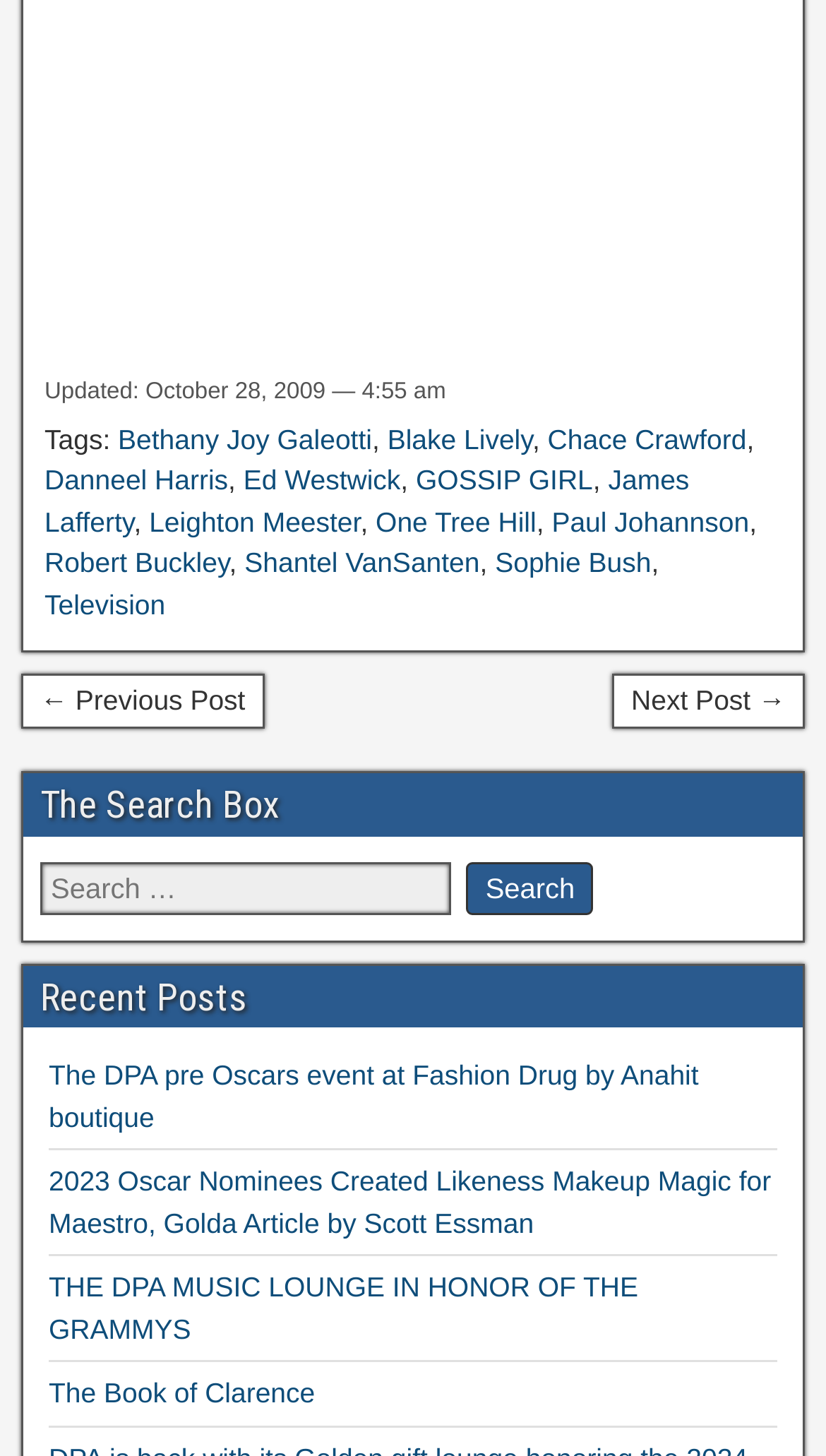What is the purpose of the search box?
Please utilize the information in the image to give a detailed response to the question.

I inferred the purpose of the search box by looking at its location and the button next to it, which says 'Search'. This suggests that the search box is meant to be used to search for something on the webpage.